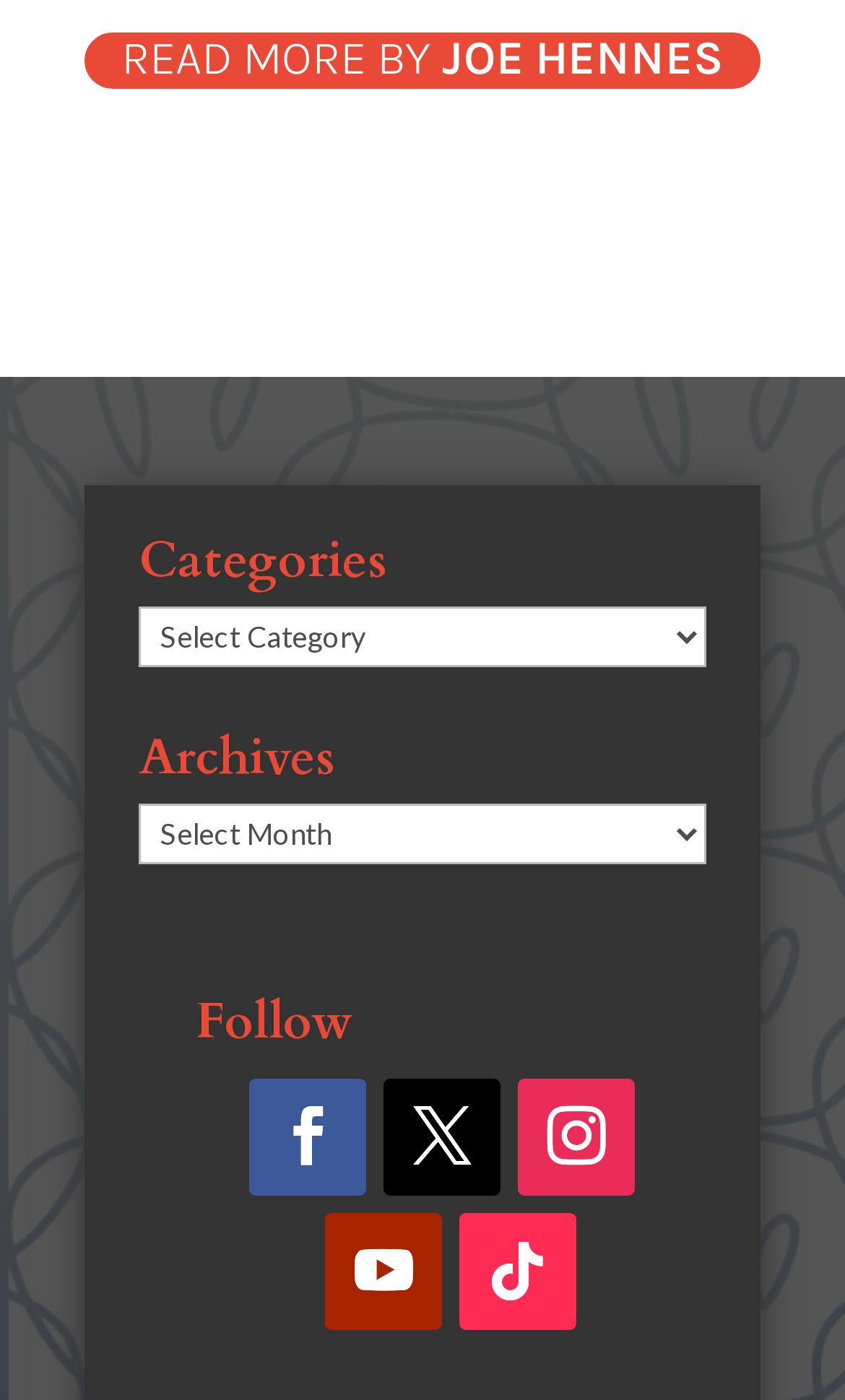How many links are available in the top-right corner?
Please provide a detailed and comprehensive answer to the question.

In the top-right corner of the webpage, there is a single link that says 'READ MORE BY' followed by the author's name, 'JOE HENNES'.